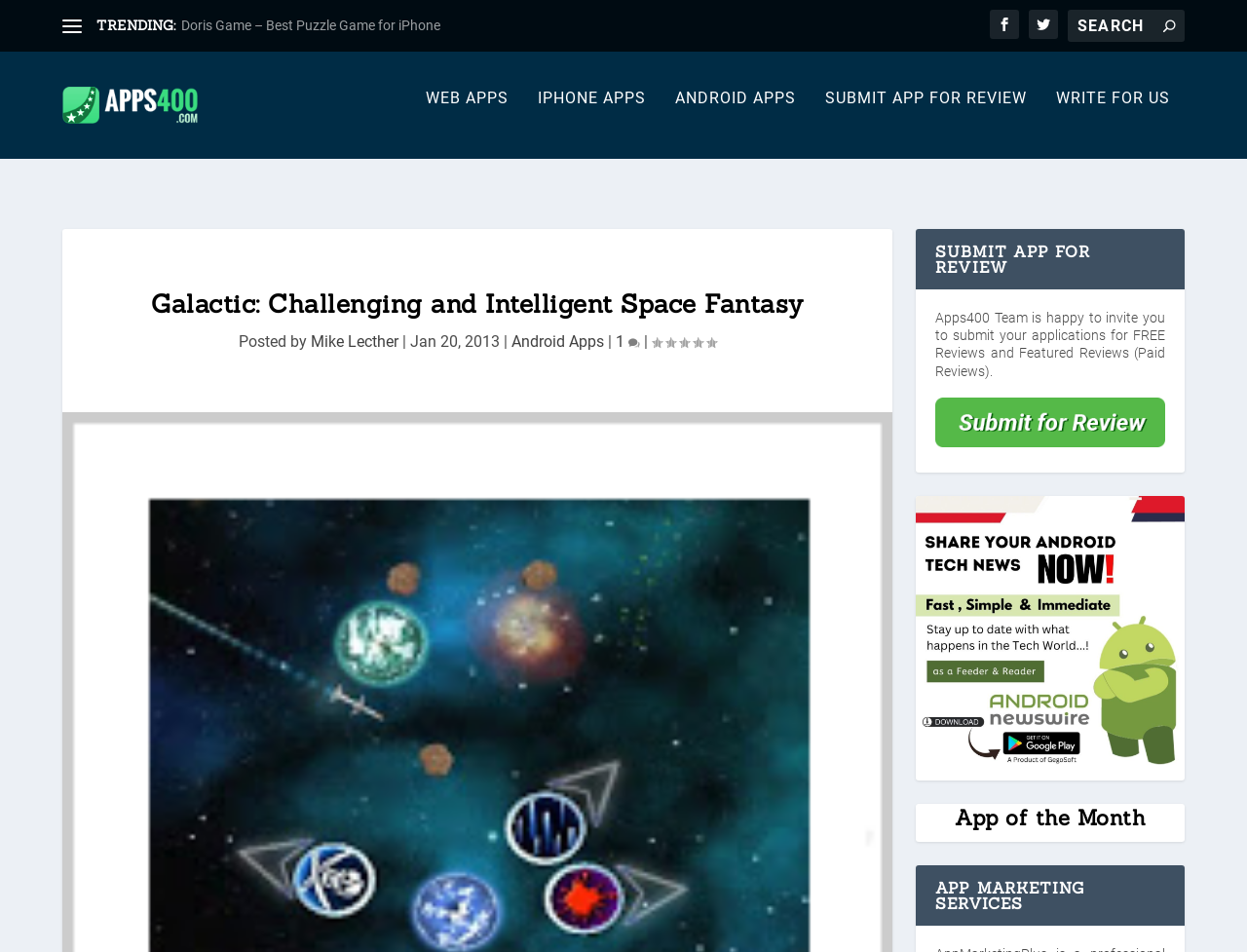Please find and report the bounding box coordinates of the element to click in order to perform the following action: "Write for us". The coordinates should be expressed as four float numbers between 0 and 1, in the format [left, top, right, bottom].

[0.847, 0.11, 0.938, 0.181]